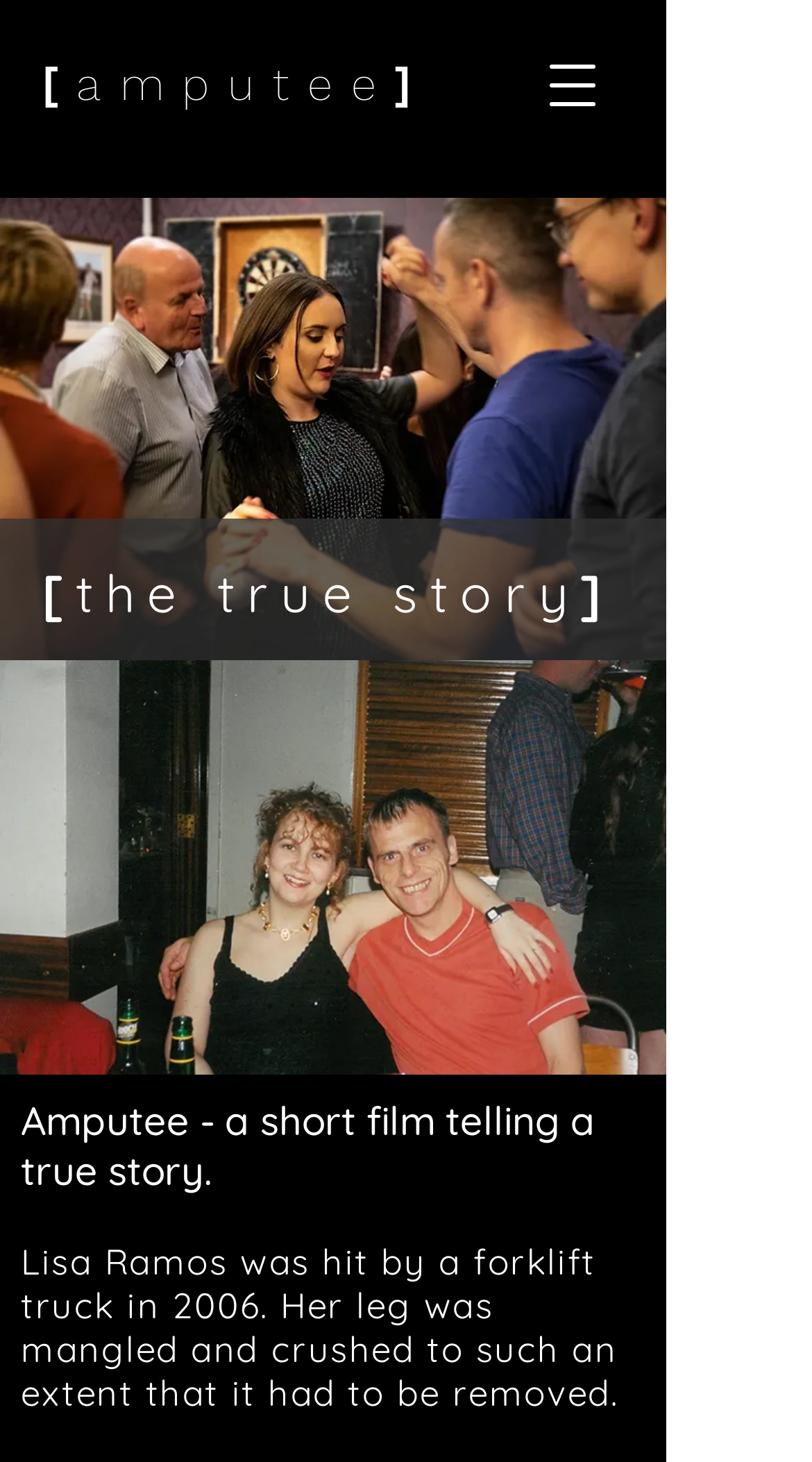Analyze the image and answer the question with as much detail as possible: 
What is the type of film being described?

I found the answer by analyzing the text content of the webpage, specifically the heading that describes the film. The text states 'Amputee - a short film telling a true story.'